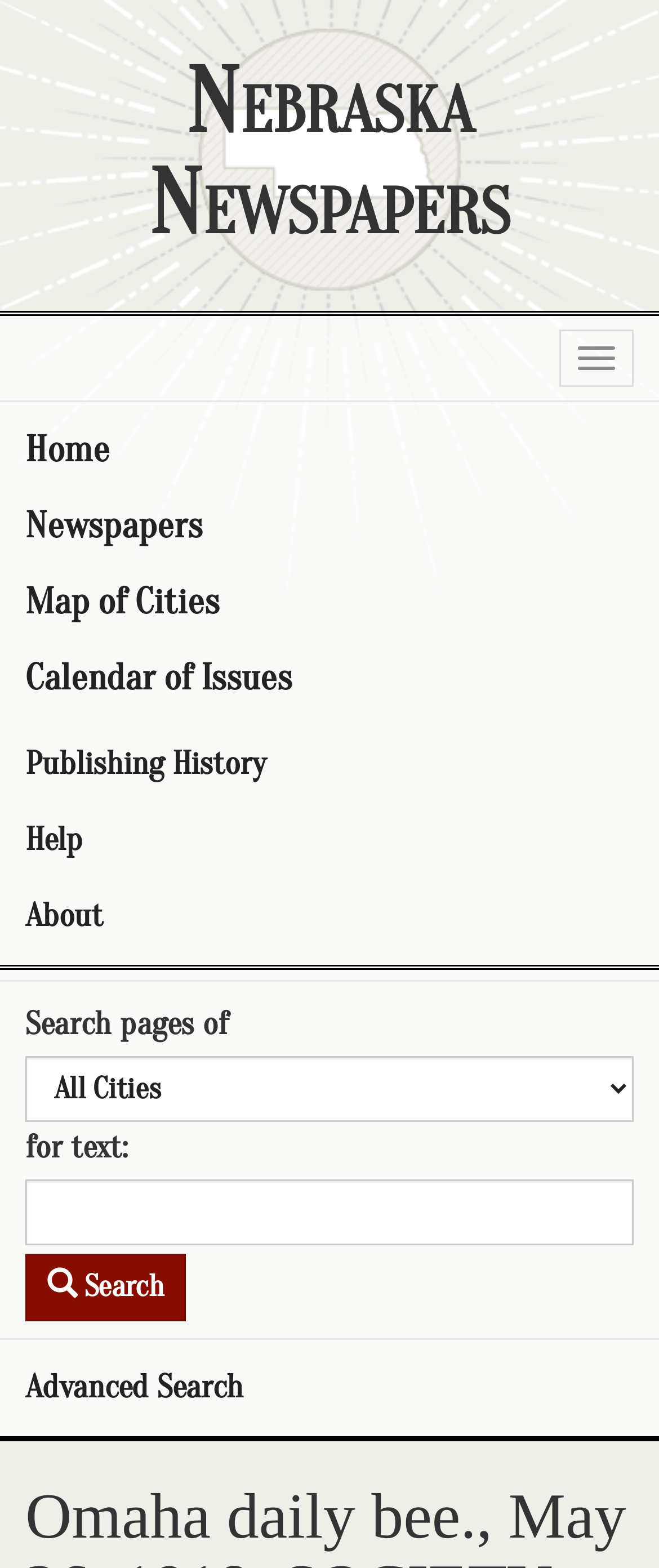Locate the bounding box coordinates of the clickable region to complete the following instruction: "Click on User Guides."

None